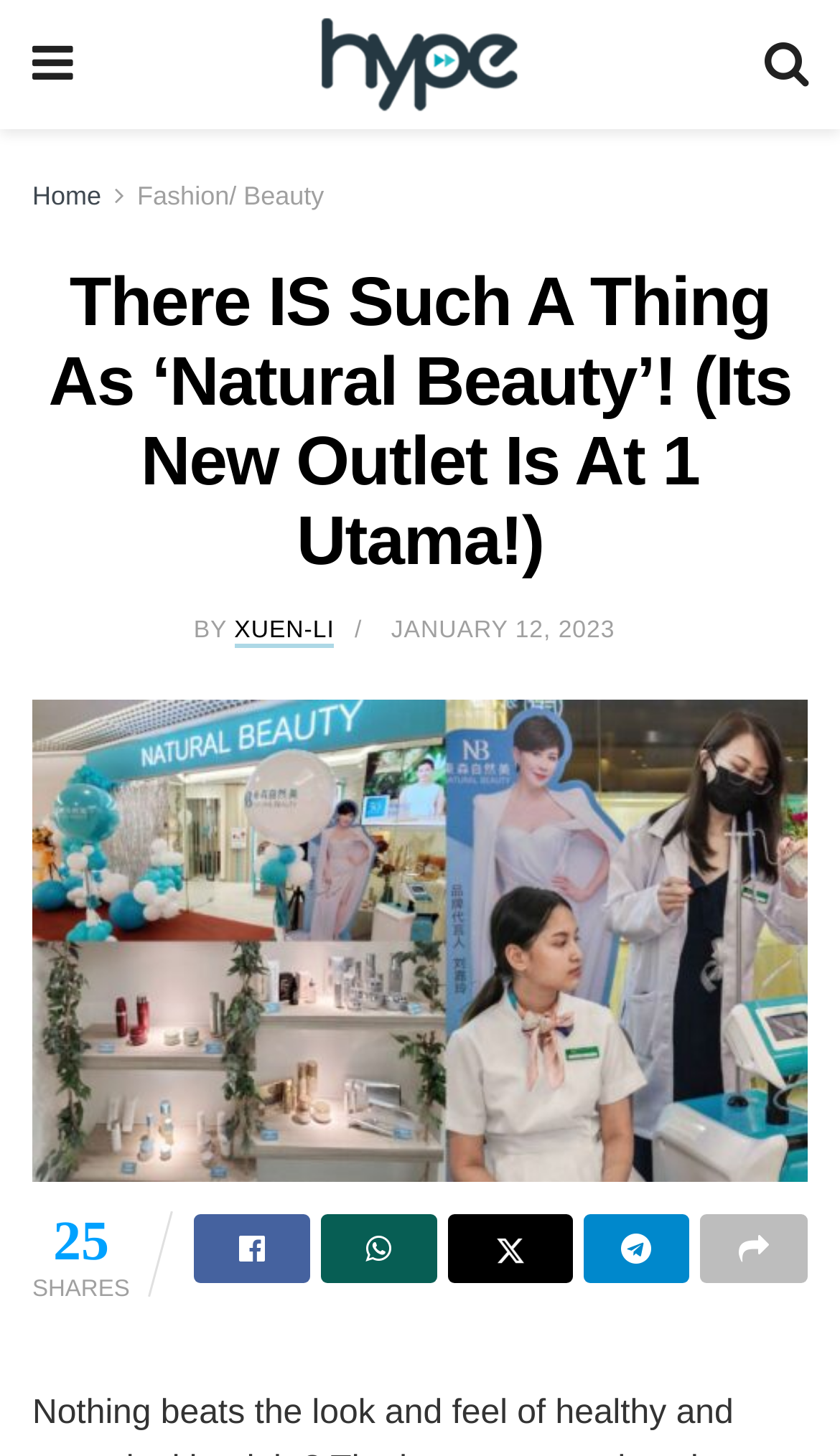Who is the author of the article?
Give a one-word or short phrase answer based on the image.

XUEN-LI